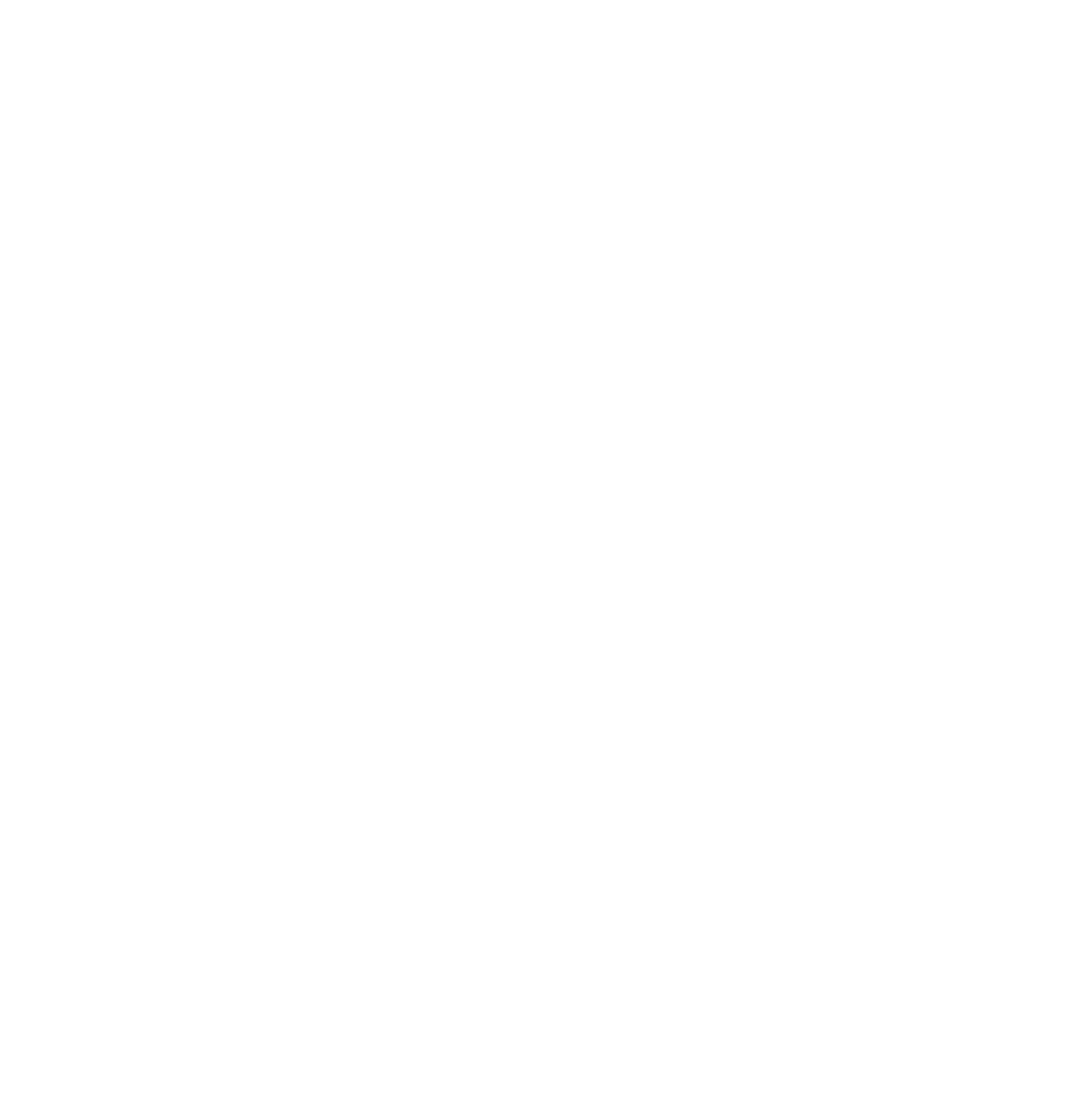Find the bounding box coordinates of the element's region that should be clicked in order to follow the given instruction: "Follow on Facebook". The coordinates should consist of four float numbers between 0 and 1, i.e., [left, top, right, bottom].

[0.16, 0.71, 0.199, 0.747]